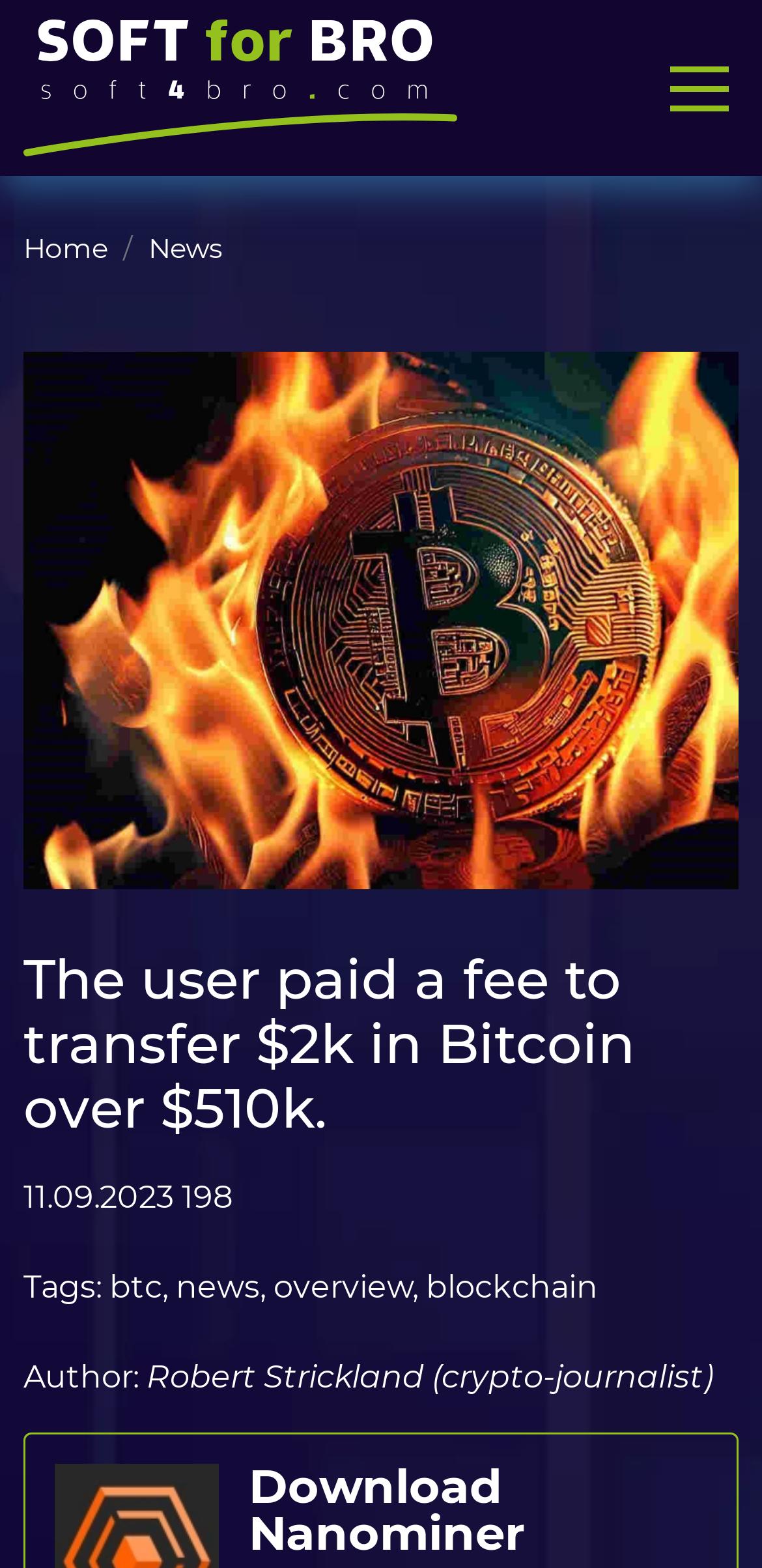Please specify the bounding box coordinates of the element that should be clicked to execute the given instruction: 'Click on NEPA Sports Nation'. Ensure the coordinates are four float numbers between 0 and 1, expressed as [left, top, right, bottom].

None